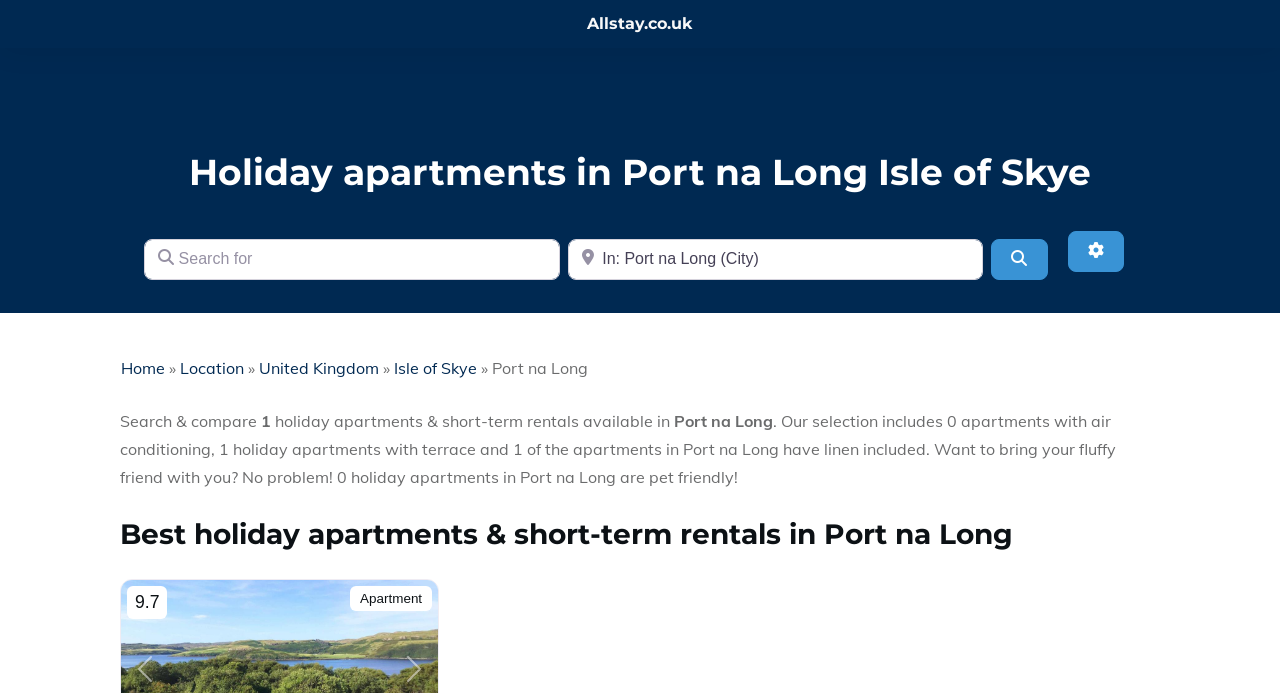Using the given description, provide the bounding box coordinates formatted as (top-left x, top-left y, bottom-right x, bottom-right y), with all values being floating point numbers between 0 and 1. Description: Isle of Skye

[0.308, 0.516, 0.373, 0.545]